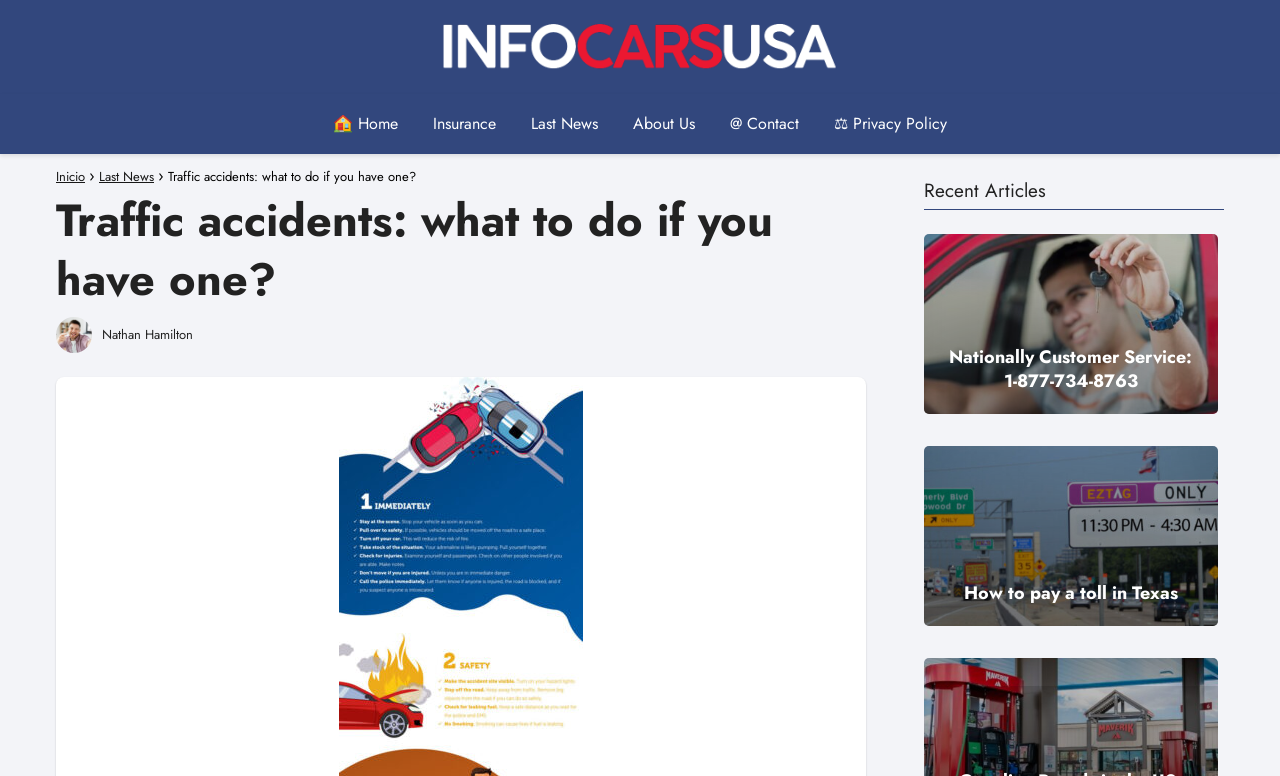What is the topic of the recent articles section?
Based on the image, give a one-word or short phrase answer.

Traffic accidents